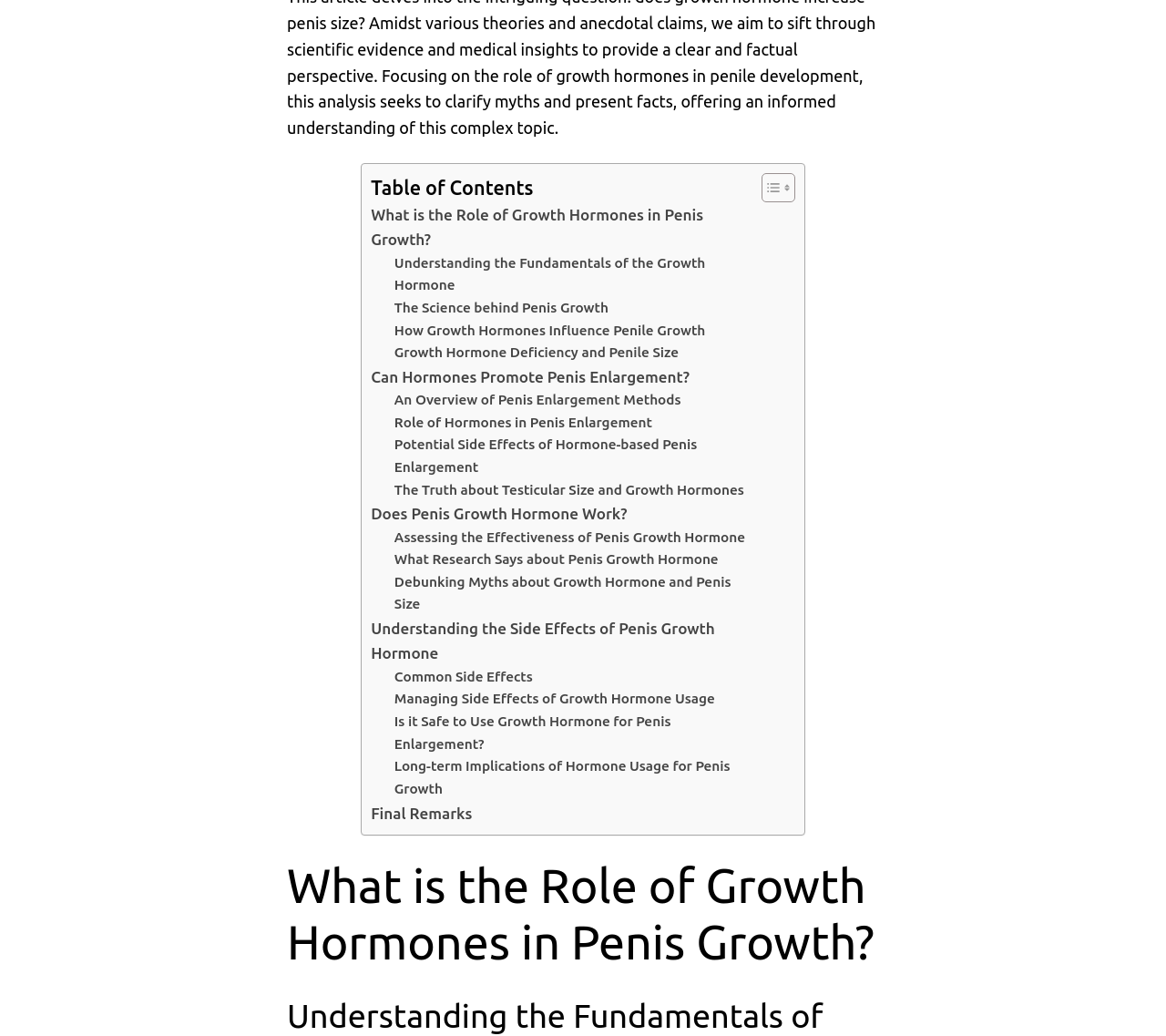What is the main topic of this webpage?
Please provide a single word or phrase answer based on the image.

Penis growth and hormones